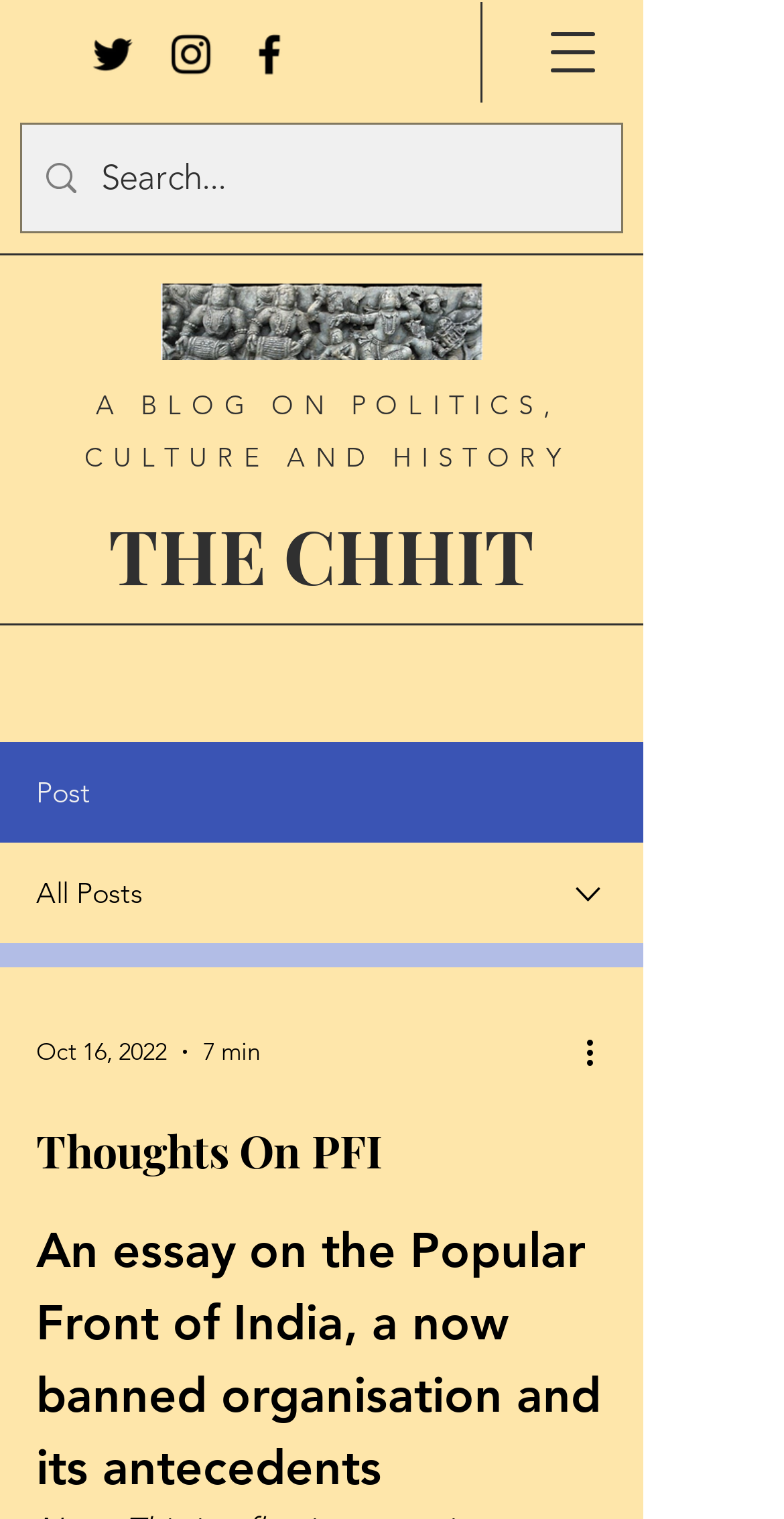What is the name of the blog?
Ensure your answer is thorough and detailed.

I found the answer by looking at the static text element on the webpage, which clearly states the name of the blog.